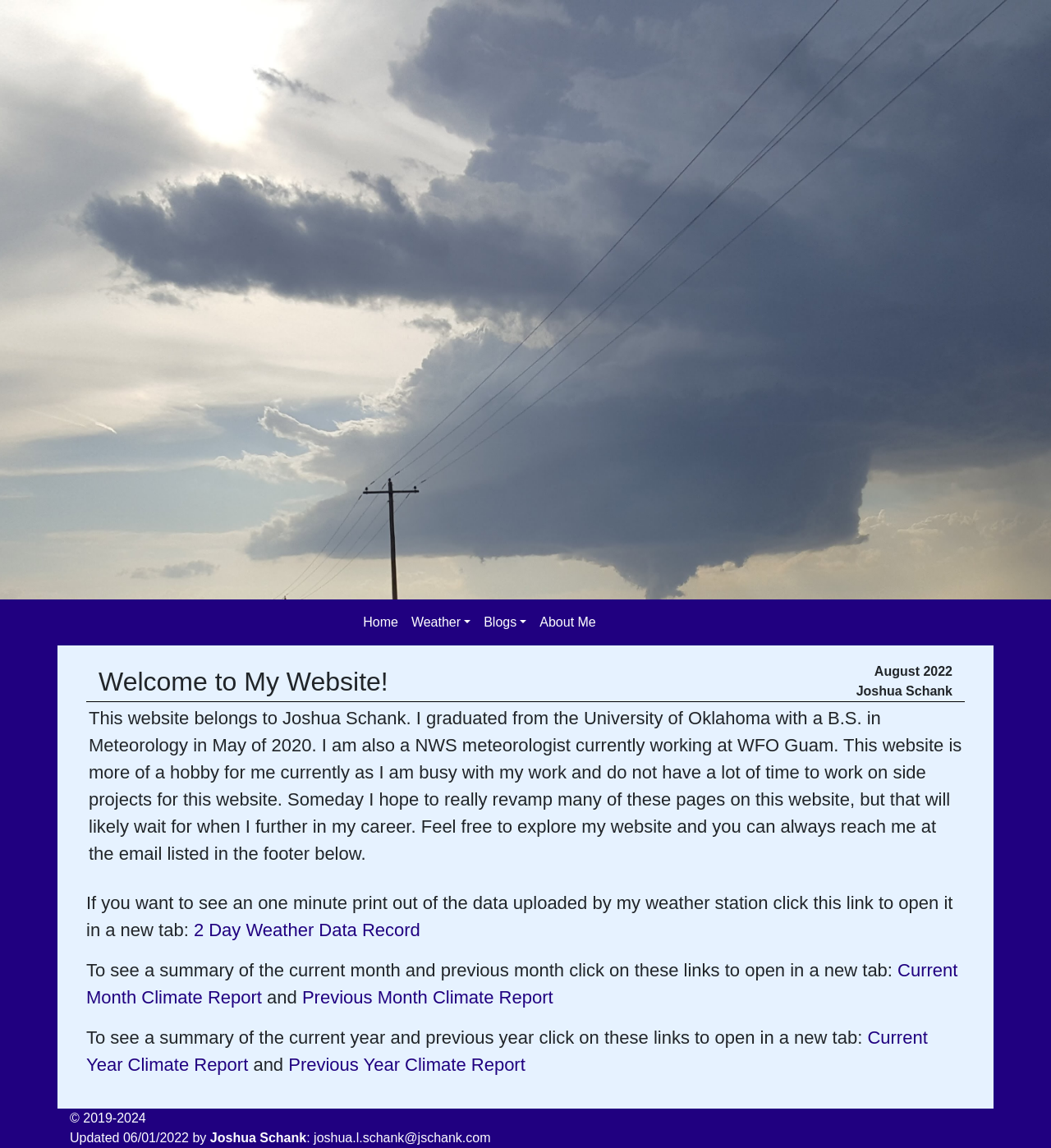Determine the bounding box coordinates for the clickable element required to fulfill the instruction: "learn about Joshua Schank". Provide the coordinates as four float numbers between 0 and 1, i.e., [left, top, right, bottom].

[0.507, 0.528, 0.573, 0.557]